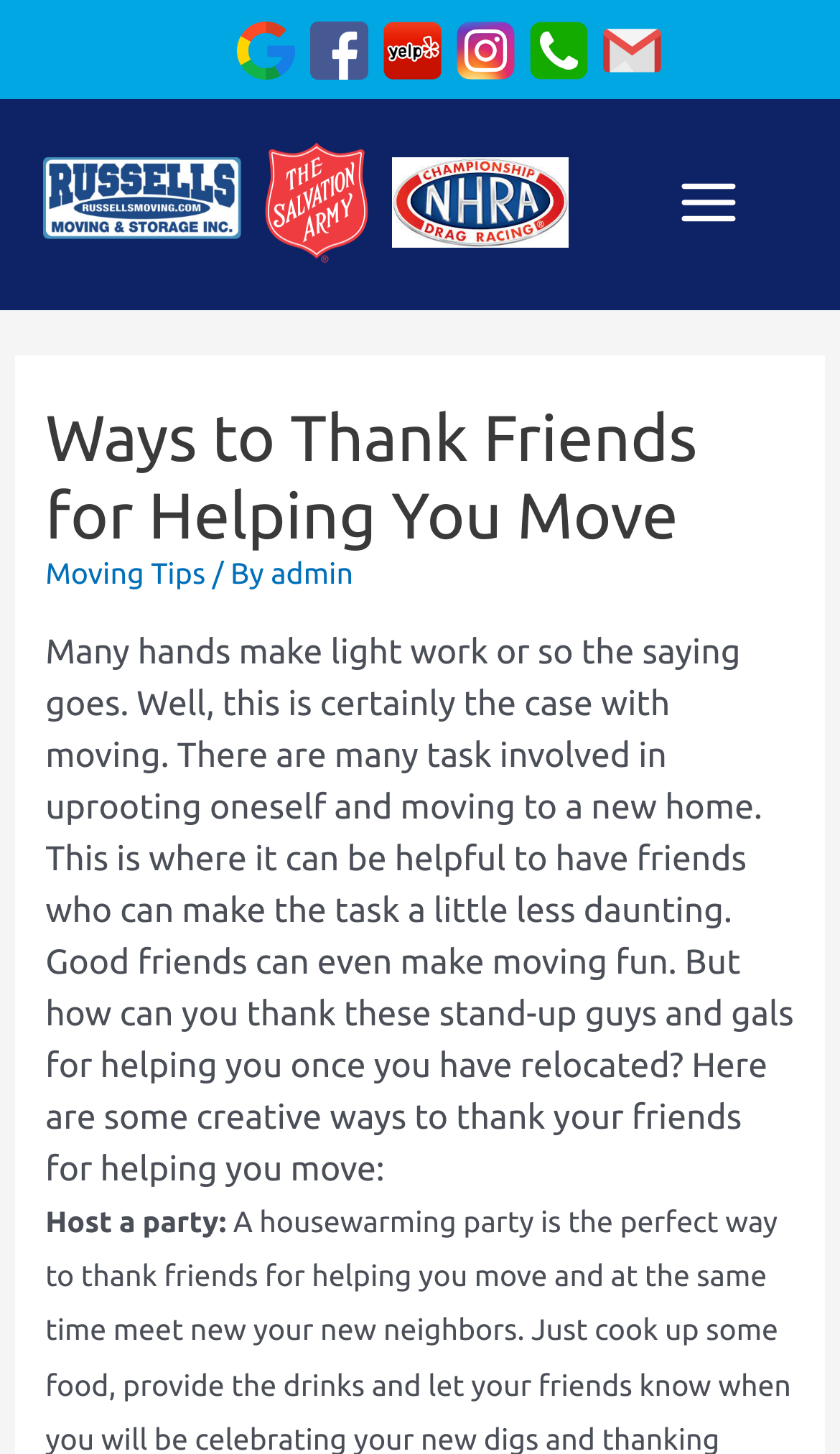From the given element description: "admin", find the bounding box for the UI element. Provide the coordinates as four float numbers between 0 and 1, in the order [left, top, right, bottom].

[0.322, 0.382, 0.421, 0.406]